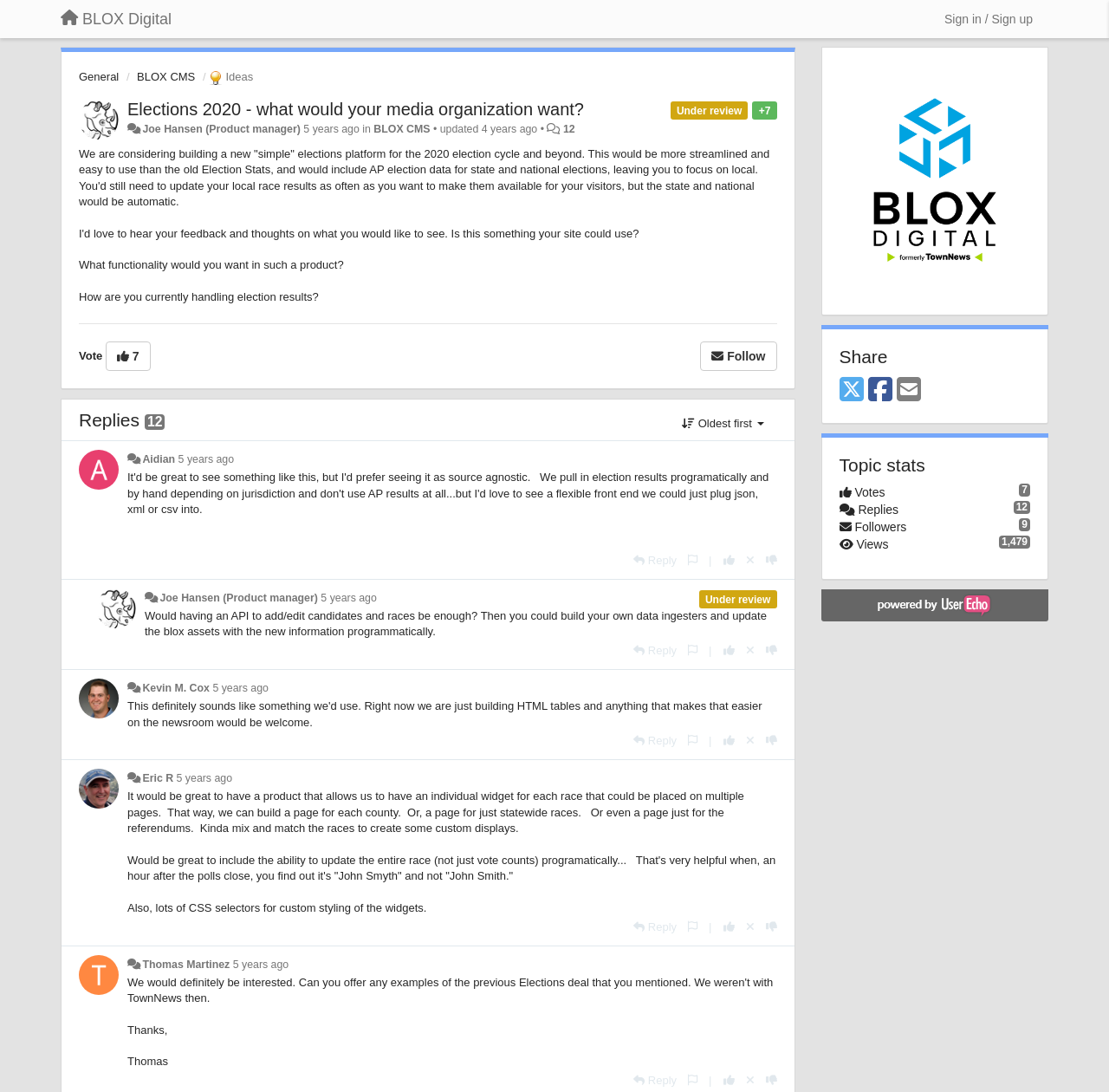What is the name of the product manager mentioned on the webpage?
Based on the screenshot, provide your answer in one word or phrase.

Joe Hansen